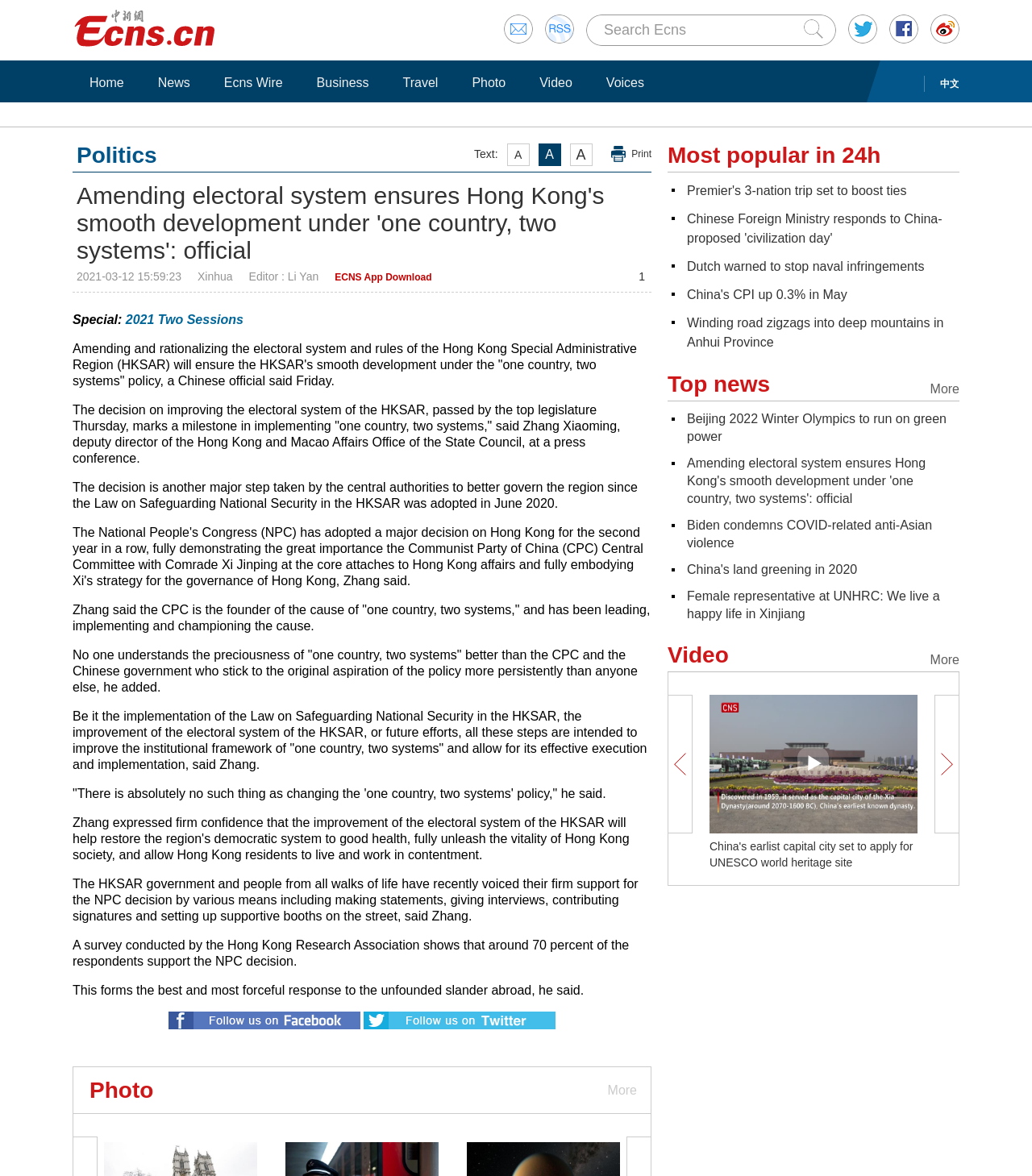Please give a short response to the question using one word or a phrase:
What is the name of the official quoted in the article?

Zhang Xiaoming